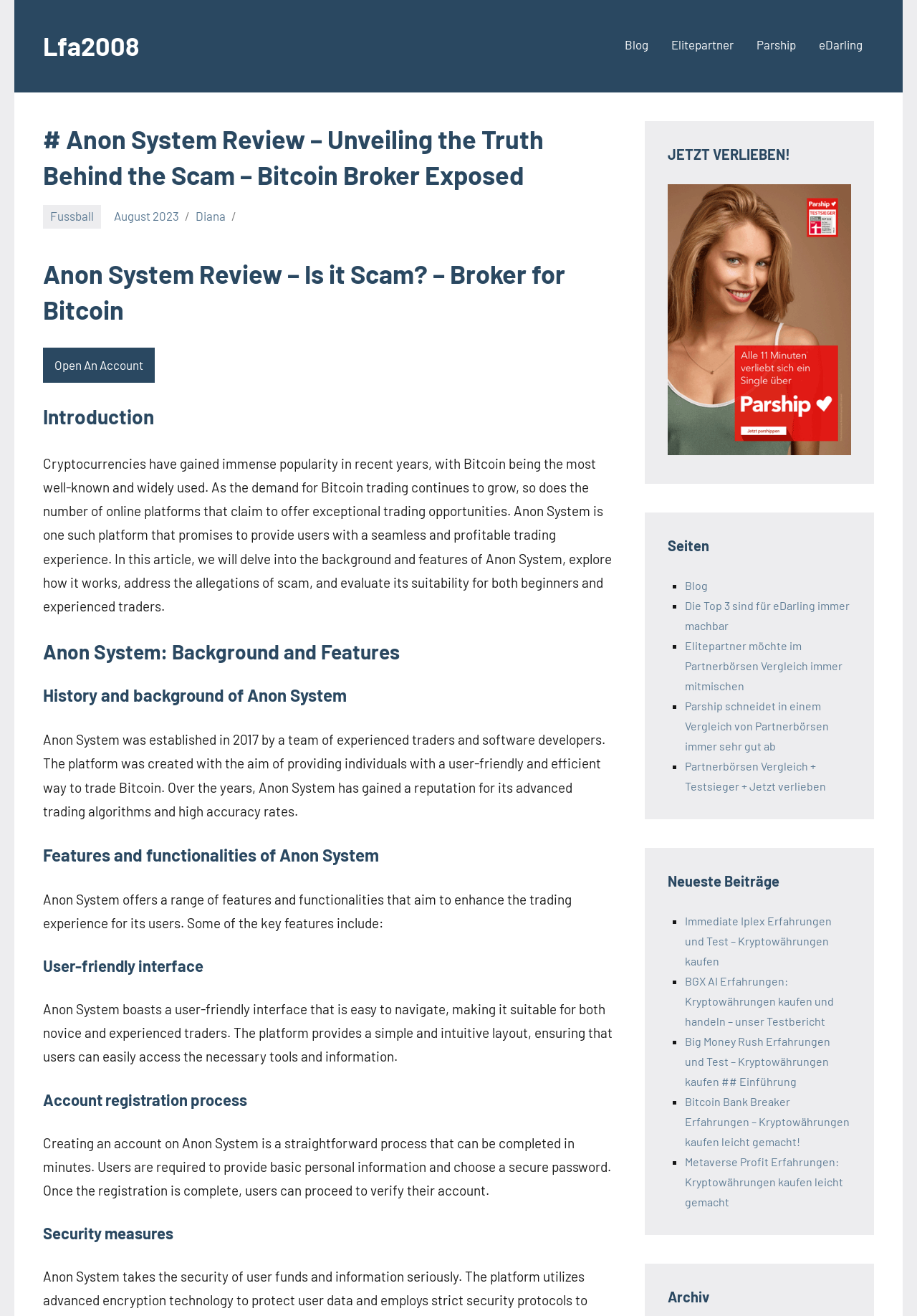Can you determine the bounding box coordinates of the area that needs to be clicked to fulfill the following instruction: "Explore the latest blog posts"?

[0.728, 0.662, 0.928, 0.677]